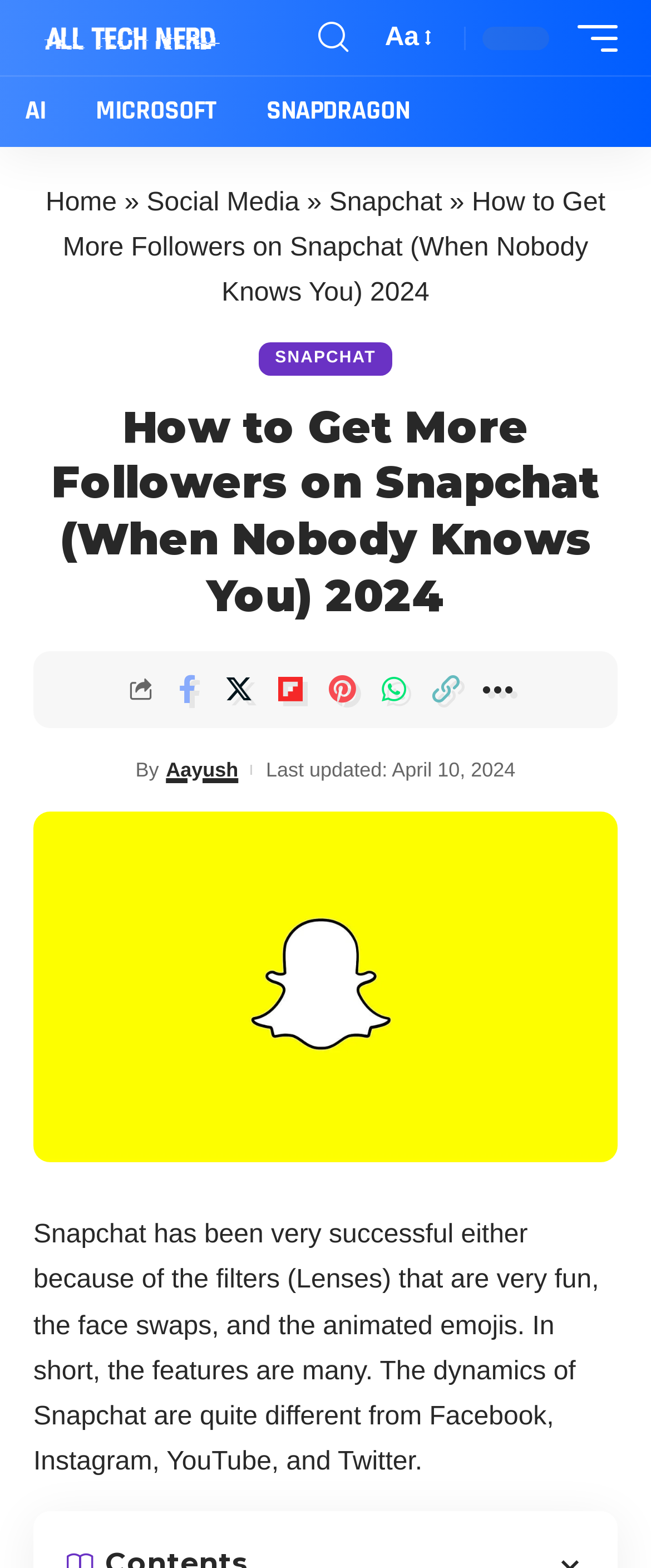Find the bounding box coordinates of the clickable area that will achieve the following instruction: "read the article".

[0.051, 0.779, 0.92, 0.942]